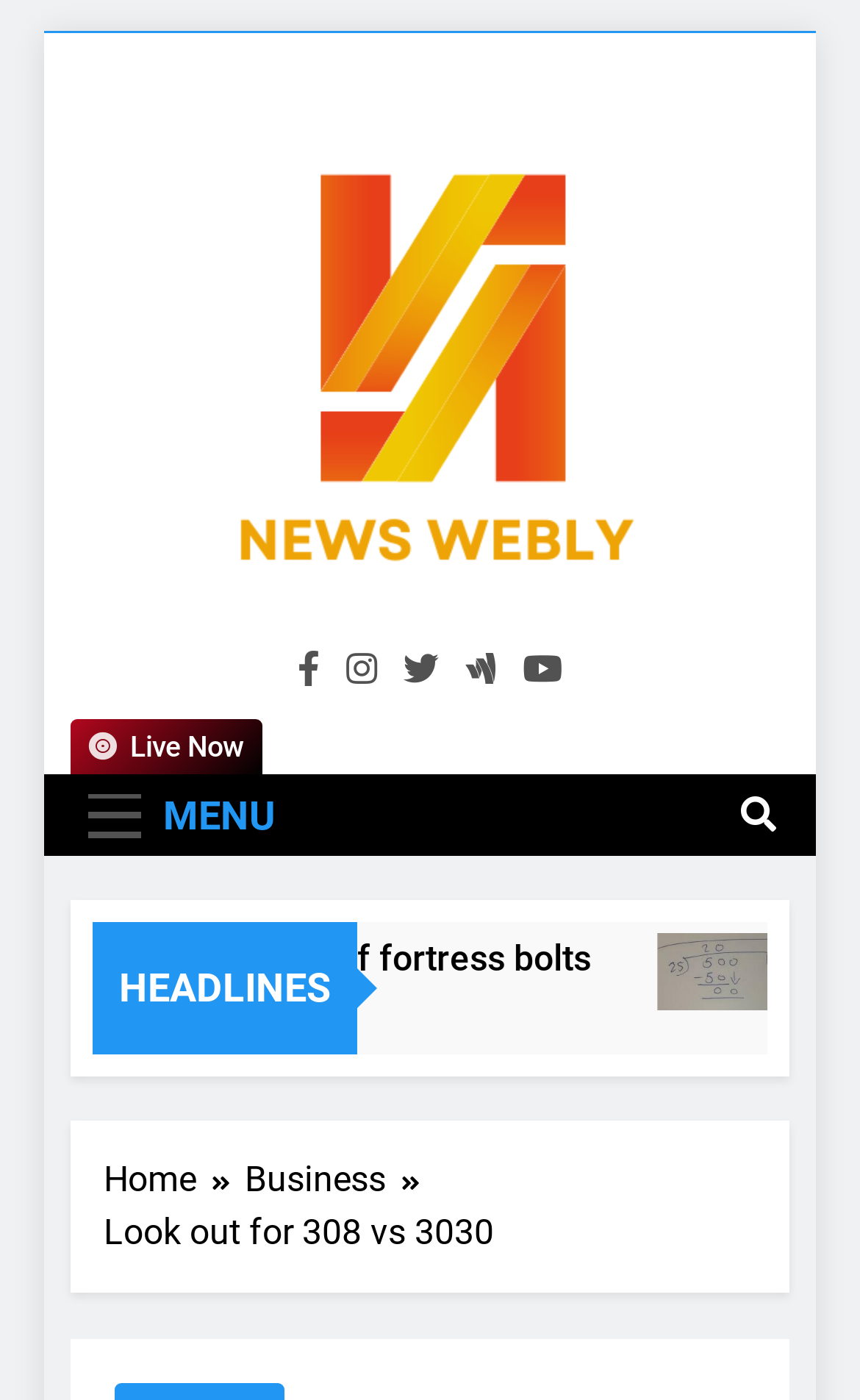Please specify the bounding box coordinates of the clickable region to carry out the following instruction: "Open the menu". The coordinates should be four float numbers between 0 and 1, in the format [left, top, right, bottom].

[0.082, 0.554, 0.341, 0.611]